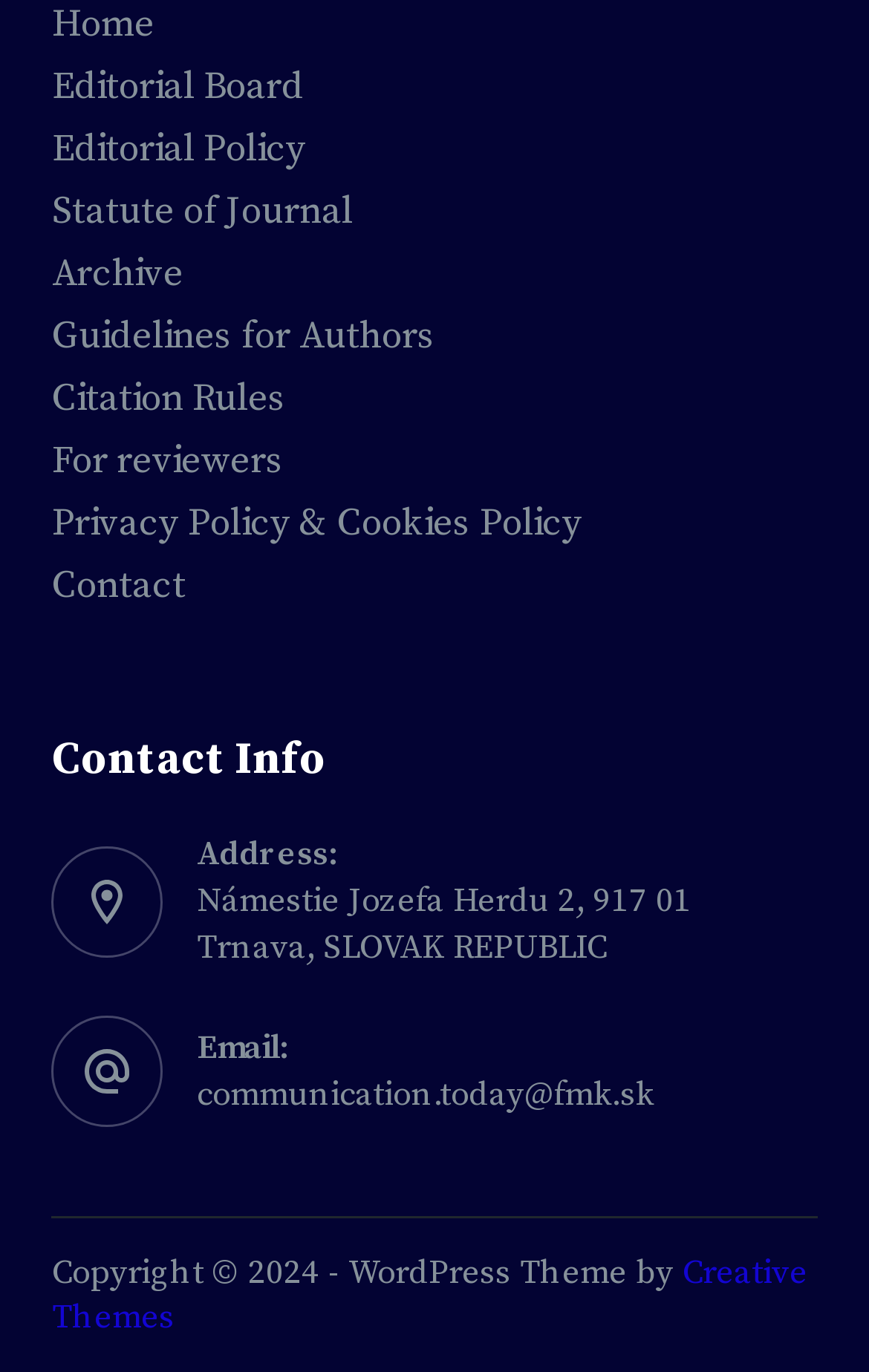What is the email address for communication?
Use the screenshot to answer the question with a single word or phrase.

communication.today@fmk.sk